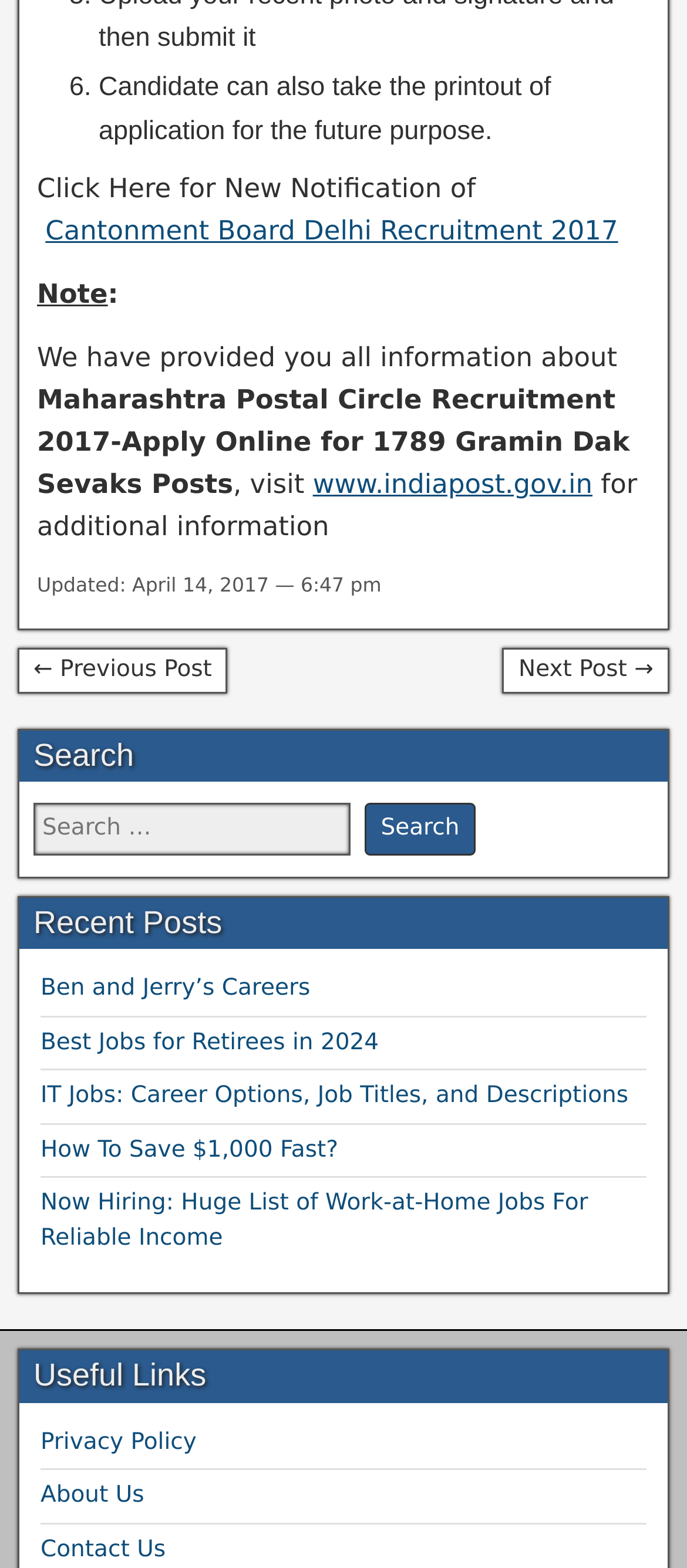Please specify the bounding box coordinates of the element that should be clicked to execute the given instruction: 'Search for a keyword'. Ensure the coordinates are four float numbers between 0 and 1, expressed as [left, top, right, bottom].

[0.049, 0.508, 0.951, 0.55]